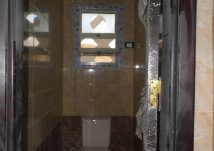Give a meticulous account of what the image depicts.

The image depicts the interior of a bathroom that appears to be in the finishing stages of construction. The walls are tiled with a combination of light and dark ceramic tiles, giving the space a modern yet understated aesthetic. In the center, there is a white toilet, positioned against the tiled wall. A partially framed window above the toilet permits a glimpse of daylight, although the glass appears to be in place but covered, hinting at ongoing work. The door frame is visible to the right, showcasing a sleek, contemporary design. Overall, the image captures an essential phase in the completion of this residential space, reflecting both functionality and style in the design of the bathroom.